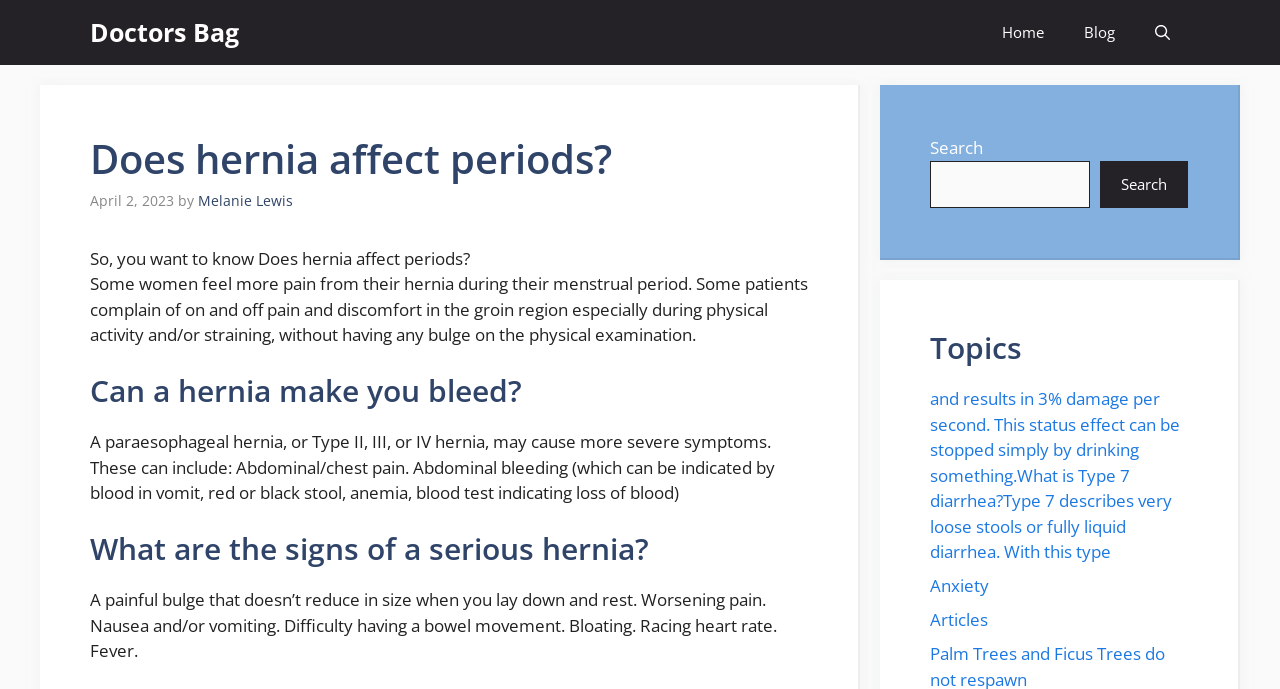Provide the bounding box coordinates of the section that needs to be clicked to accomplish the following instruction: "Click on the 'Home' link."

[0.767, 0.0, 0.831, 0.094]